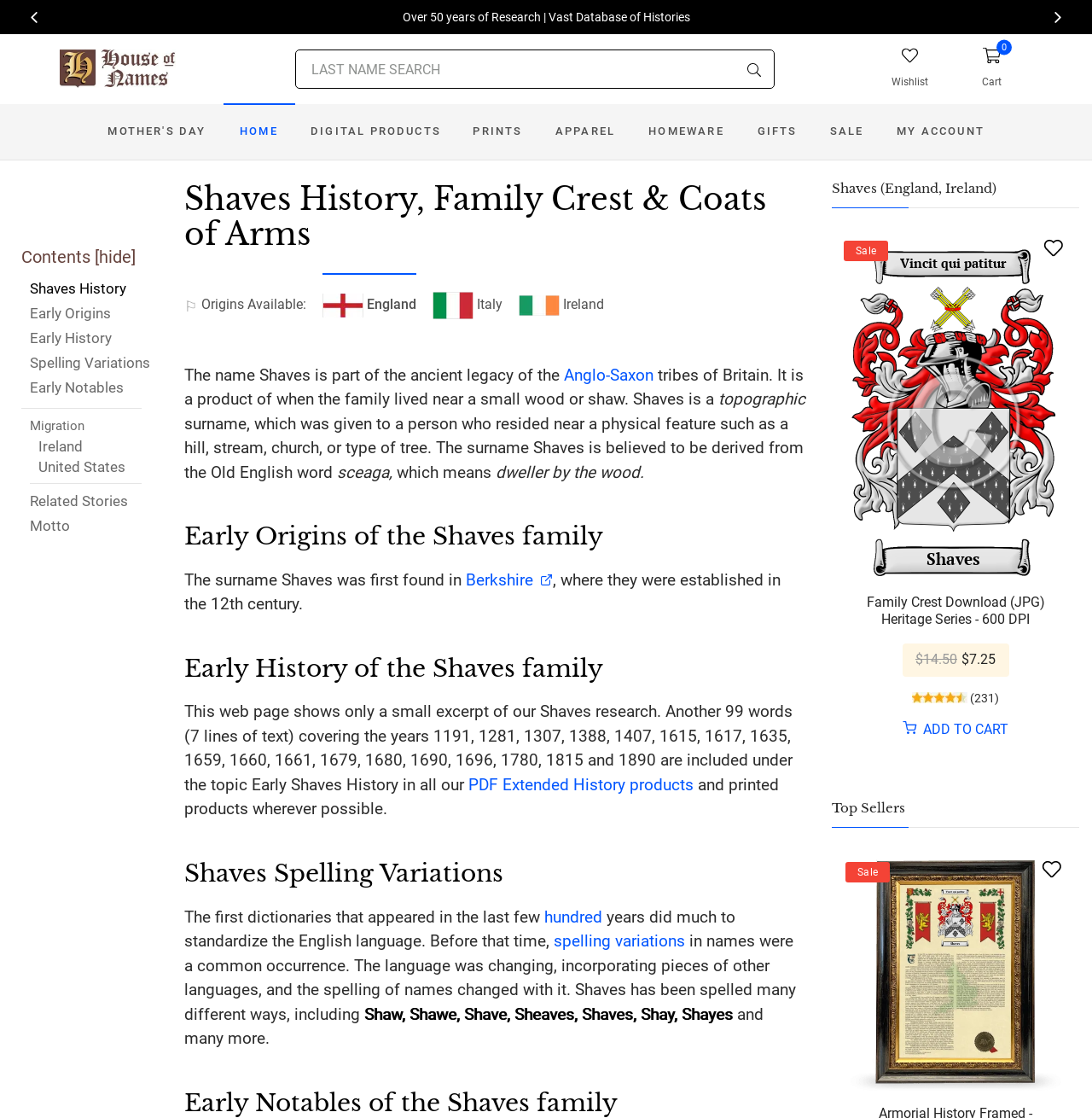Pinpoint the bounding box coordinates of the element to be clicked to execute the instruction: "Search for a last name".

[0.27, 0.044, 0.709, 0.079]